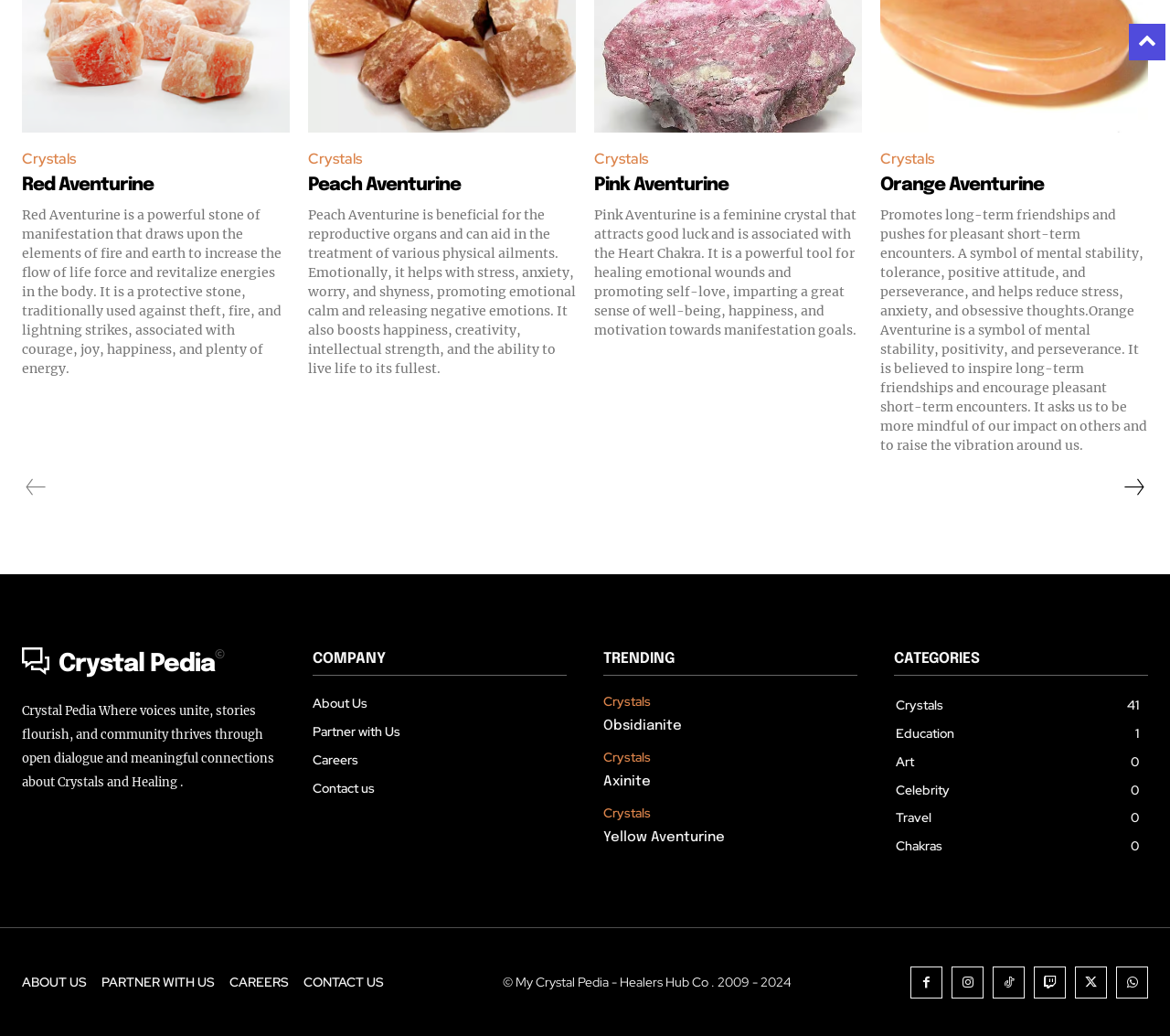Show the bounding box coordinates of the element that should be clicked to complete the task: "read about Red Aventurine".

[0.019, 0.168, 0.248, 0.189]